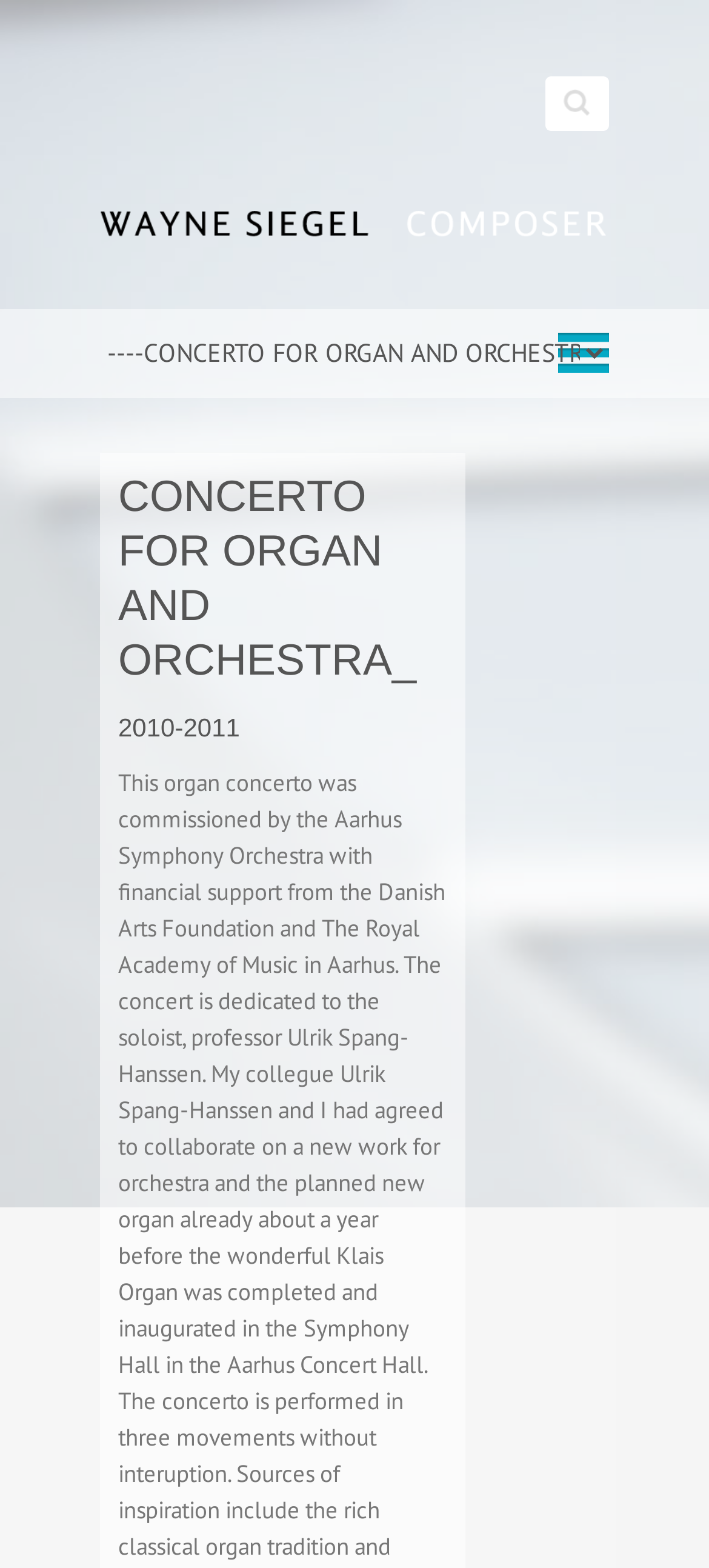Predict the bounding box coordinates for the UI element described as: "title="Wayne Siegel – Composer"". The coordinates should be four float numbers between 0 and 1, presented as [left, top, right, bottom].

[0.141, 0.112, 0.859, 0.161]